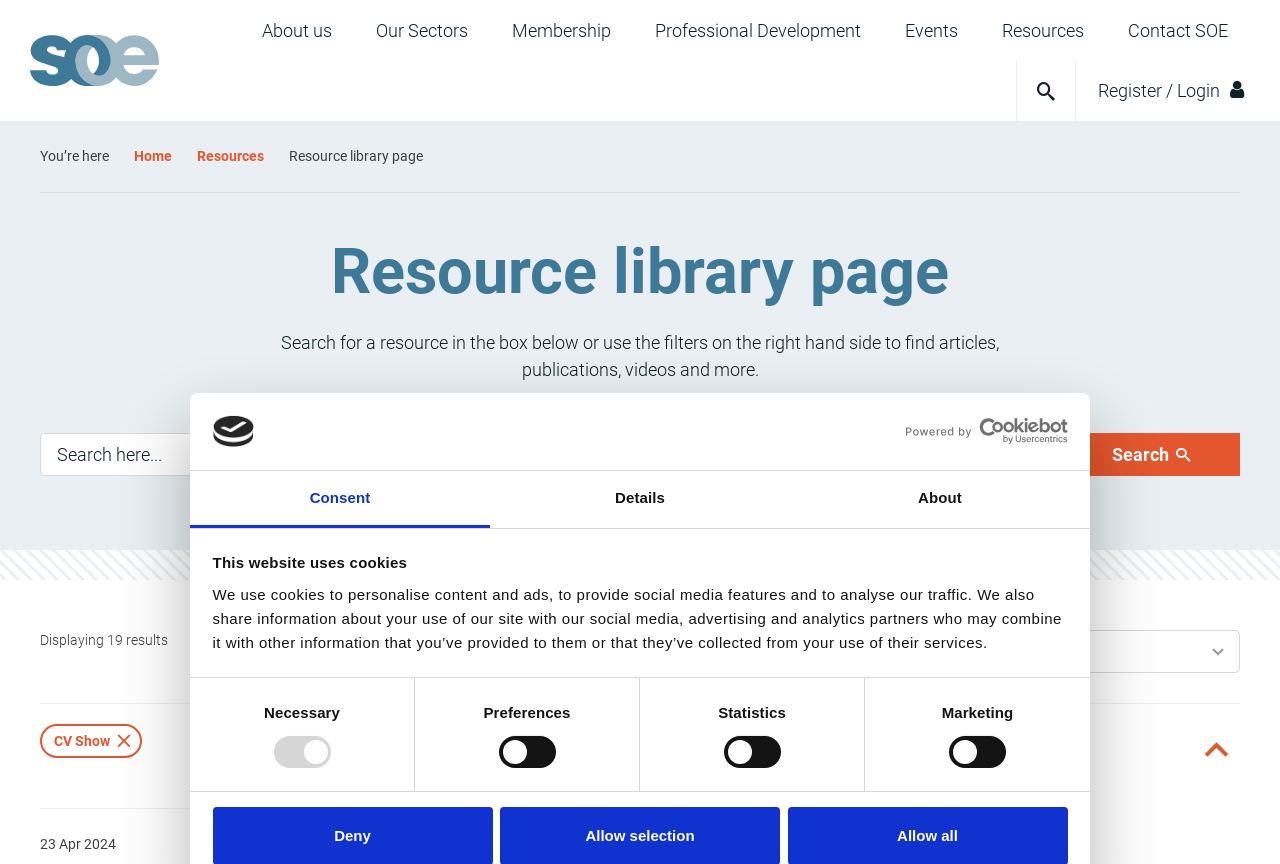Summarize the webpage with a detailed and informative caption.

This webpage is a resource library page that allows users to search for various resources such as articles, publications, videos, and more. At the top left corner, there is a logo image, and next to it, there is a link to open the logo in a new window. Below the logo, there is a horizontal tab list with three tabs: "Consent", "Details", and "About". The "Consent" tab is currently selected.

On the right-hand side of the page, there are several links to different sections of the website, including "About us", "Our Sectors", "Membership", "Professional Development", "Events", "Resources", and "Contact SOE". There is also a link to register or log in, accompanied by an icon.

In the main content area, there is a search box with a placeholder text "Search here..." and a search button with a magnifying glass icon. Below the search box, there is a brief instruction on how to use the search function. The page displays 19 search results, and users can sort the results by using a dropdown menu.

Each search result is displayed with a title, a brief description, and an icon. The results are arranged in a list format, with the most recent result at the top. The page also provides filters on the right-hand side to narrow down the search results.

At the top of the page, there is a brief message about the website's use of cookies, and users can select their consent preferences by checking or unchecking the corresponding checkboxes.